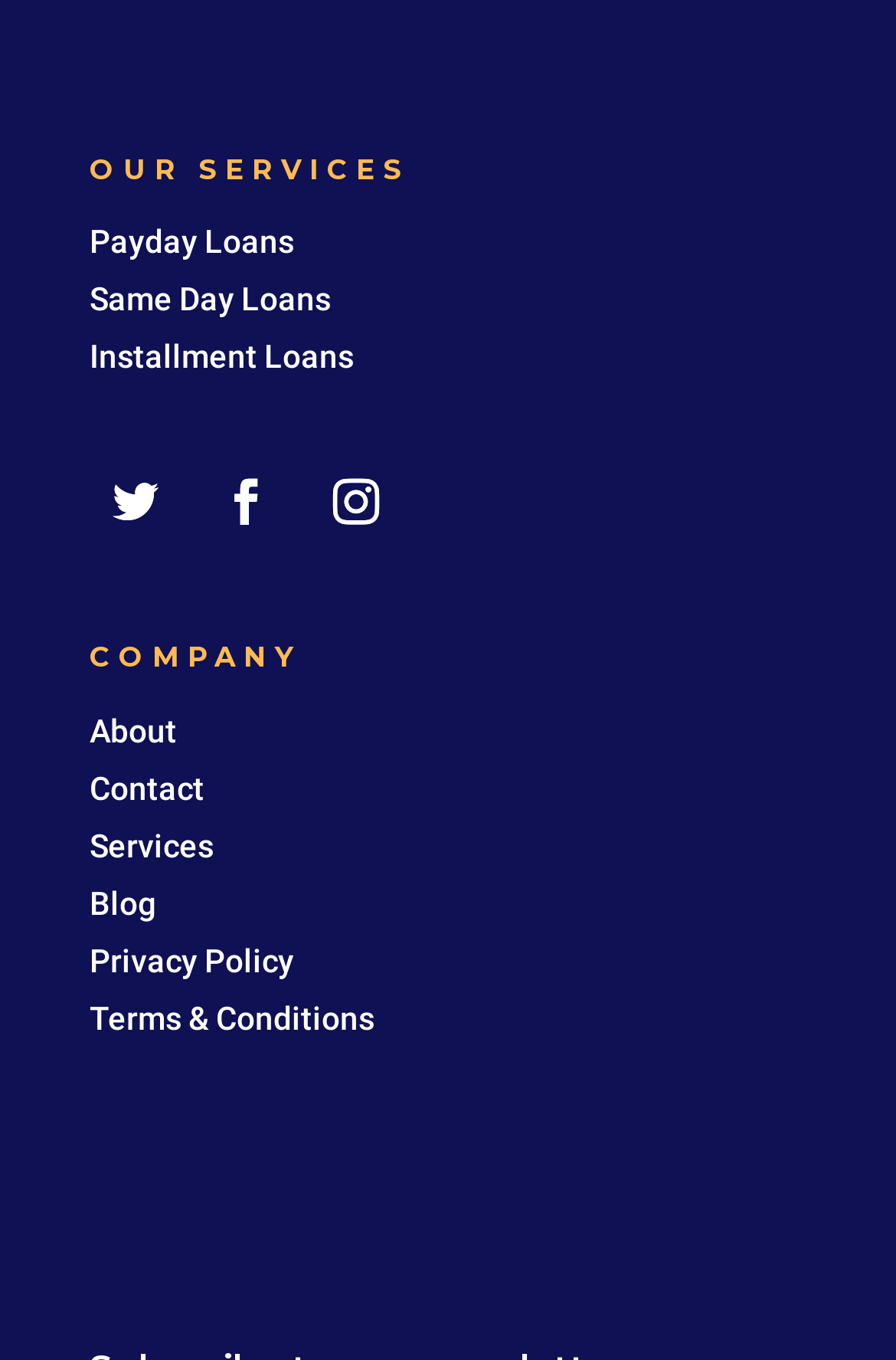Find the bounding box coordinates of the element you need to click on to perform this action: 'Go to the Blog'. The coordinates should be represented by four float values between 0 and 1, in the format [left, top, right, bottom].

[0.1, 0.651, 0.174, 0.678]